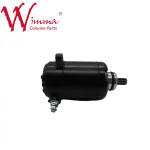What is the purpose of the starter motor?
Using the details shown in the screenshot, provide a comprehensive answer to the question.

The purpose of the starter motor can be inferred from its design and functionality, which is to provide reliable engine starting in various motorcycle models, ensuring smooth engine operation.